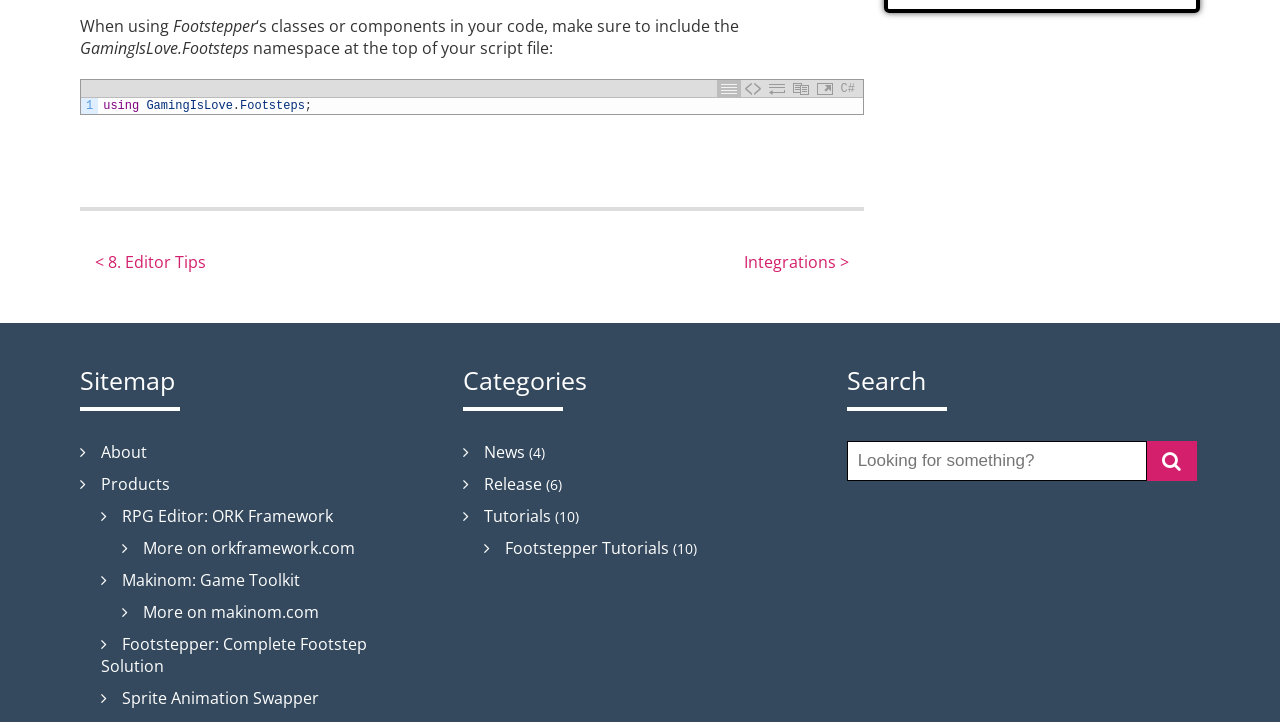Specify the bounding box coordinates of the region I need to click to perform the following instruction: "Copy the code". The coordinates must be four float numbers in the range of 0 to 1, i.e., [left, top, right, bottom].

[0.616, 0.111, 0.635, 0.136]